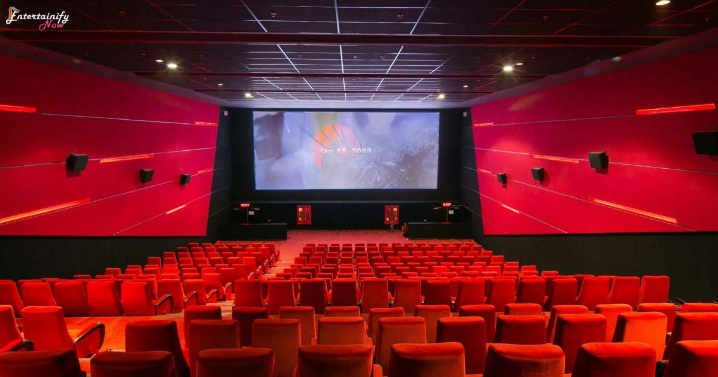Provide your answer to the question using just one word or phrase: What is the purpose of the subtle lighting?

To enhance atmosphere